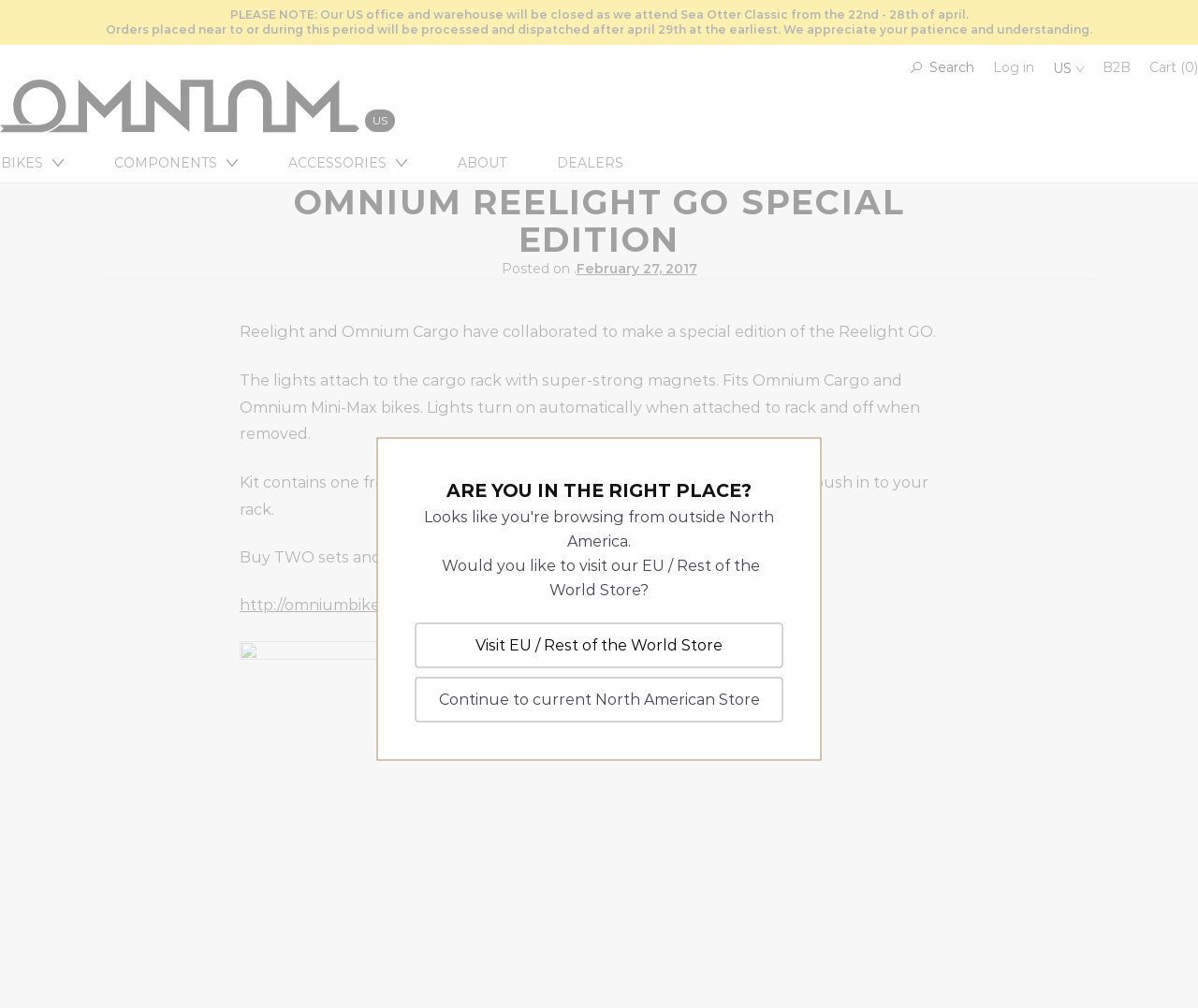Find and provide the bounding box coordinates for the UI element described here: "Log in". The coordinates should be given as four float numbers between 0 and 1: [left, top, right, bottom].

[0.829, 0.058, 0.864, 0.079]